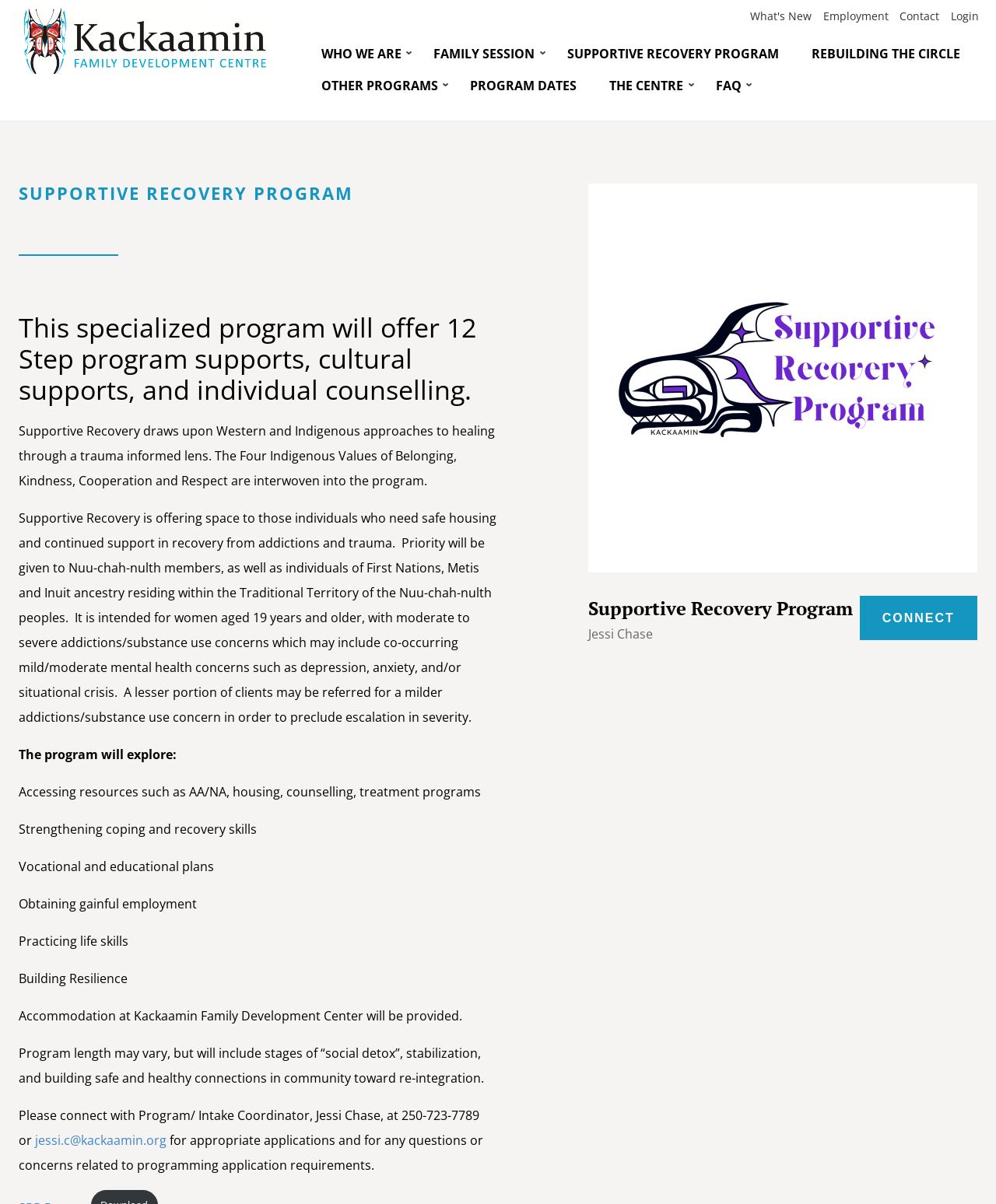Provide an in-depth caption for the webpage.

The webpage is about the Supportive Recovery Program offered by the Kackaamin Family Development Centre. At the top left corner, there is a link to skip to the main content. Below it, there is a navigation menu with links to "Home", "What's New", "Employment", "Contact", and "Login". 

On the top right side, there are several links to different programs and services, including "WHO WE ARE", "FAMILY SESSION", "SUPPORTIVE RECOVERY PROGRAM", "REBUILDING THE CIRCLE", "OTHER PROGRAMS", "PROGRAM DATES", "THE CENTRE", and "FAQ". 

Below the navigation menu, there is a large logo of the Kackaamin Family Development Centre, which takes up most of the width of the page. 

To the right of the logo, there is a heading that reads "Supportive Recovery Program" and a link to connect with the program. Below it, there is a brief introduction to the program, which explains that it offers 12-step program supports, cultural supports, and individual counseling.

The main content of the page is divided into several sections. The first section explains the program's approach, which draws upon Western and Indigenous approaches to healing through a trauma-informed lens. The second section describes the program's goals and target audience, which includes women aged 19 and older with moderate to severe addictions and trauma. 

The third section outlines the program's objectives, which include accessing resources, strengthening coping and recovery skills, making vocational and educational plans, obtaining gainful employment, practicing life skills, and building resilience. 

Finally, there is a section that provides contact information for the program's intake coordinator, Jessi Chase, and explains the application process.